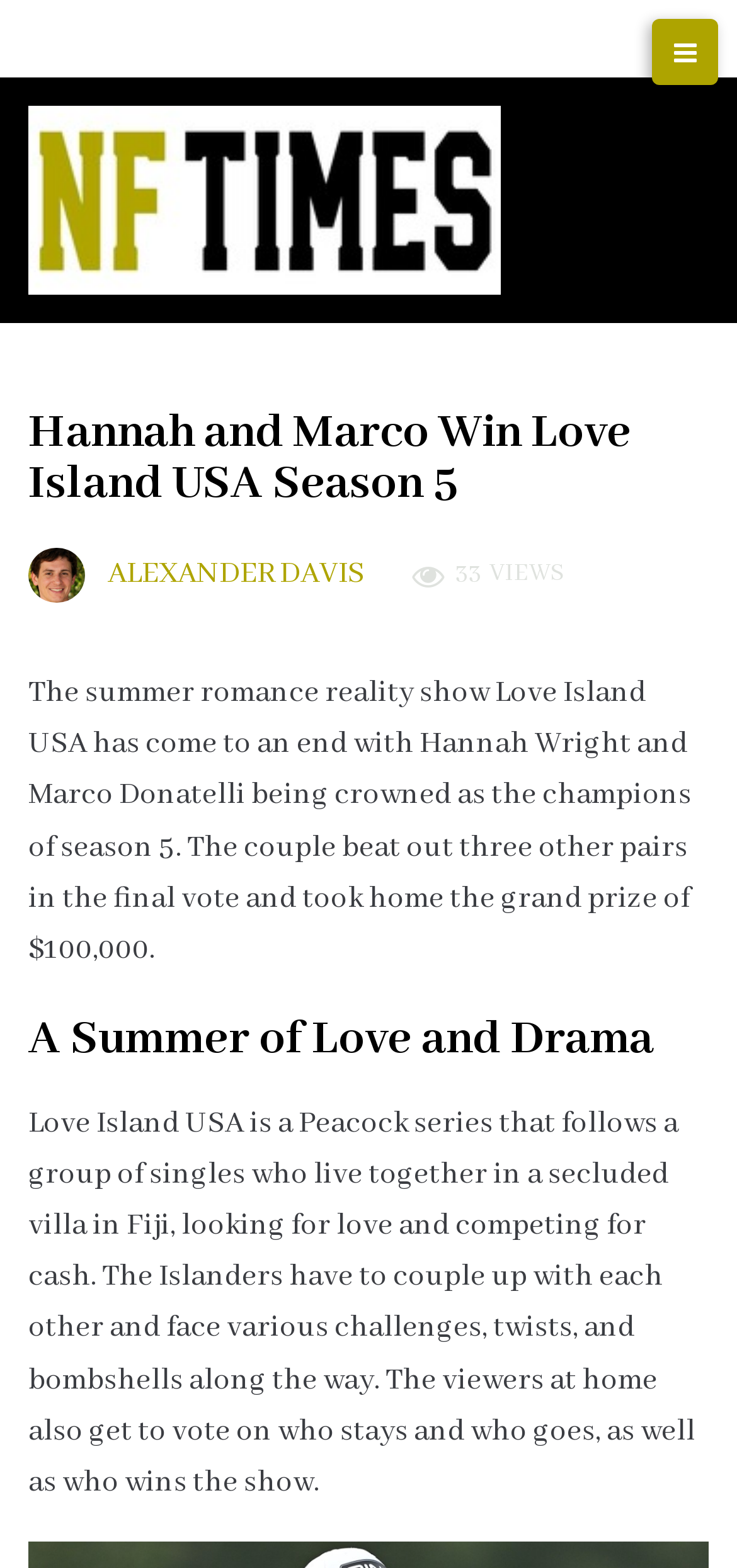Respond to the following query with just one word or a short phrase: 
What is the name of the publication?

Newfound Times